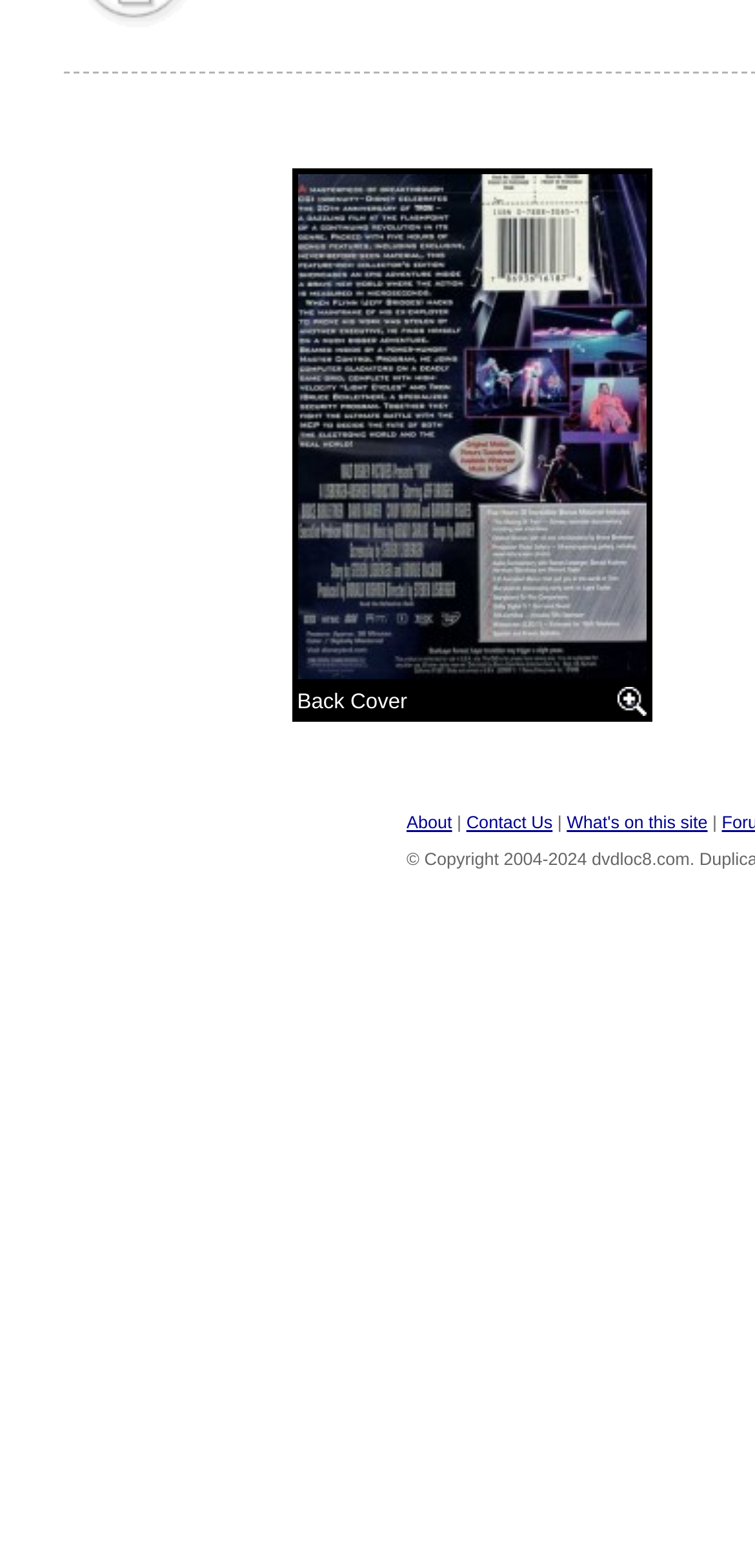Identify the bounding box for the described UI element: "Back Cover".

[0.394, 0.44, 0.539, 0.455]